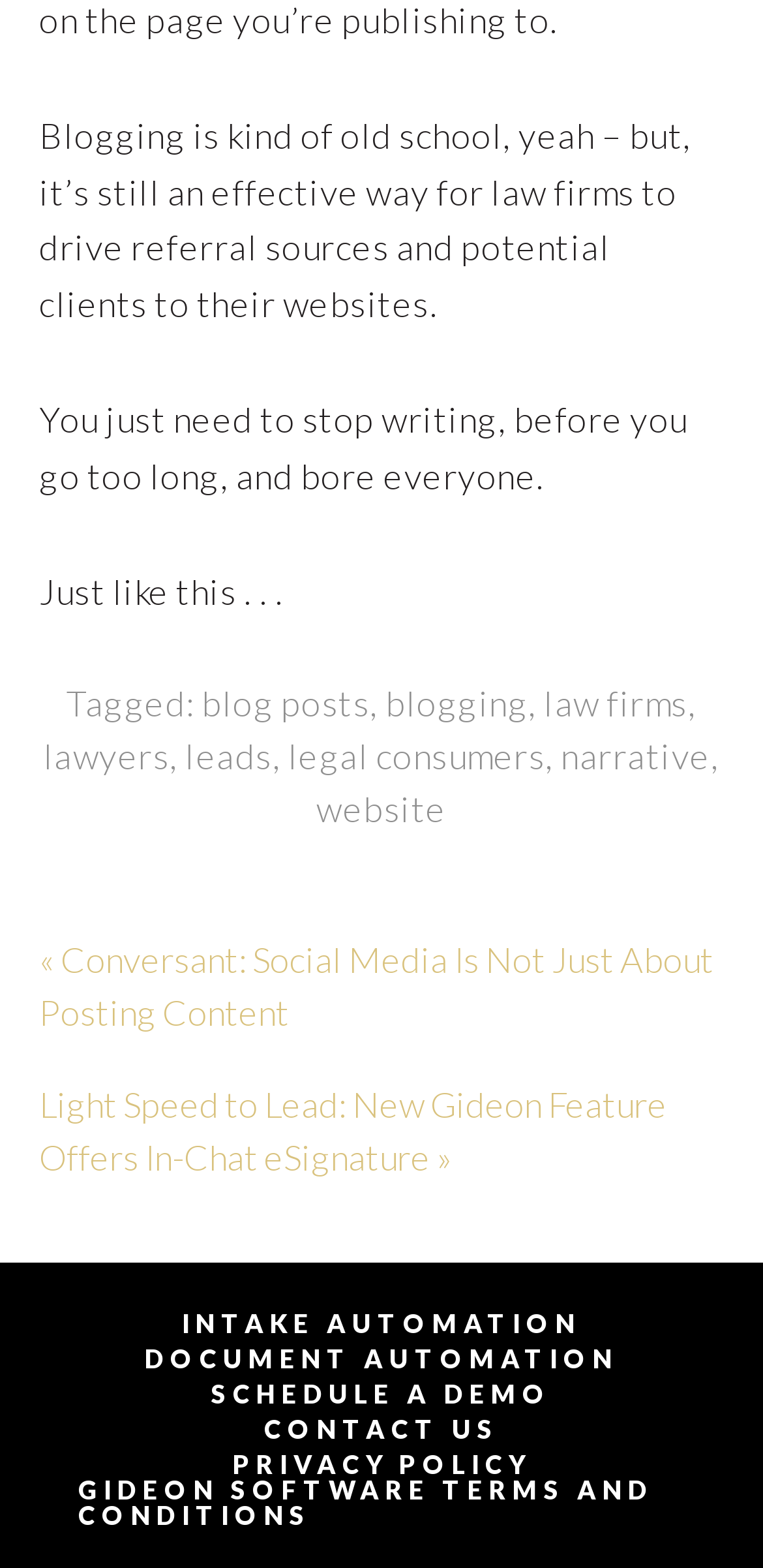Determine the coordinates of the bounding box that should be clicked to complete the instruction: "view next blog post". The coordinates should be represented by four float numbers between 0 and 1: [left, top, right, bottom].

[0.051, 0.691, 0.874, 0.752]